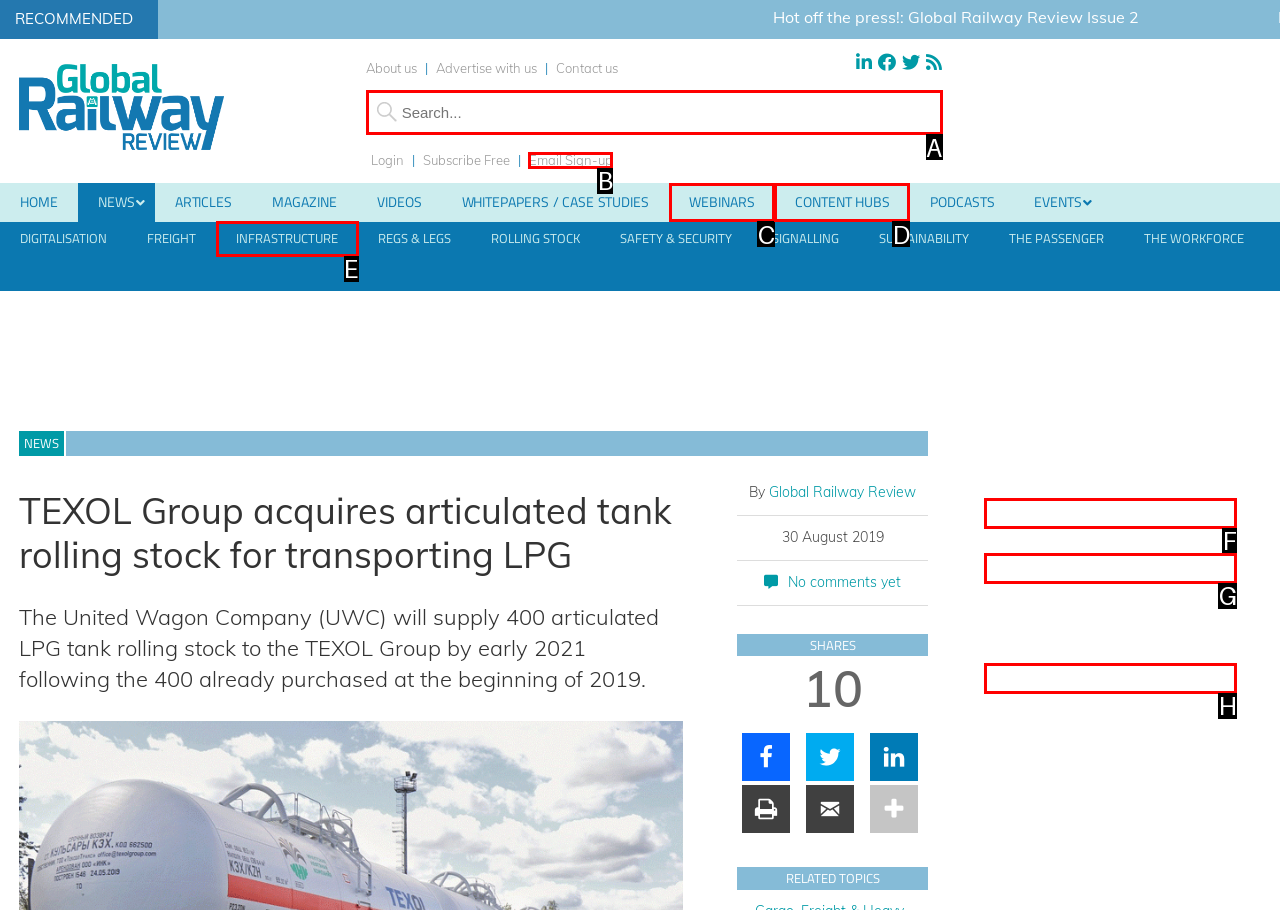Select the HTML element that should be clicked to accomplish the task: Search for something Reply with the corresponding letter of the option.

A